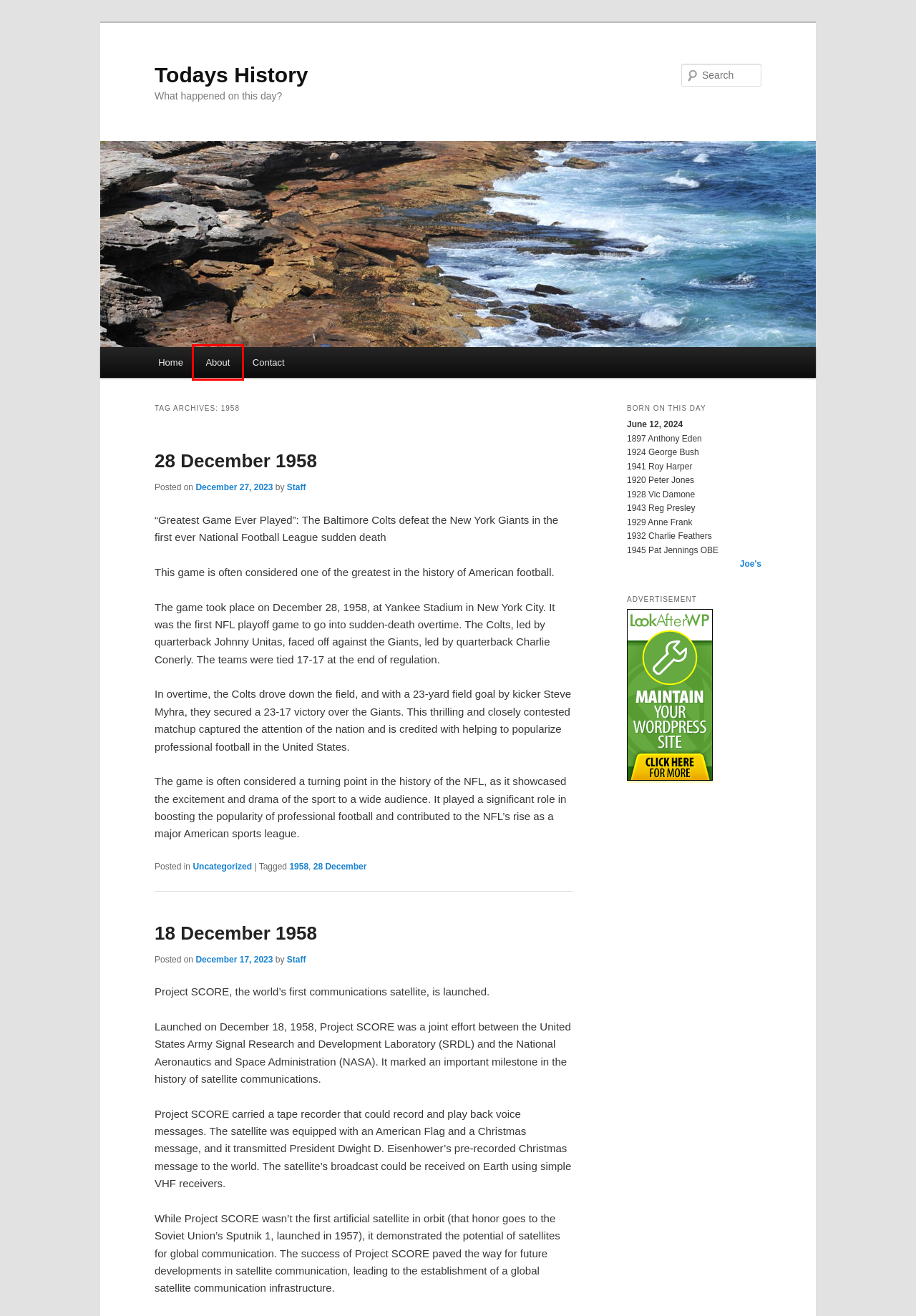Analyze the webpage screenshot with a red bounding box highlighting a UI element. Select the description that best matches the new webpage after clicking the highlighted element. Here are the options:
A. About | Todays HistoryTodays History
B. 28 December | Todays HistoryTodays History
C. 28 December 1958 | Todays HistoryTodays History
D. Contact | Todays HistoryTodays History
E. 4 January | Todays HistoryTodays History
F. Todays HistoryTodays History | What happened on this day?
G. 18 December 1958 | Todays HistoryTodays History
H. Uncategorized | Todays HistoryTodays History

A